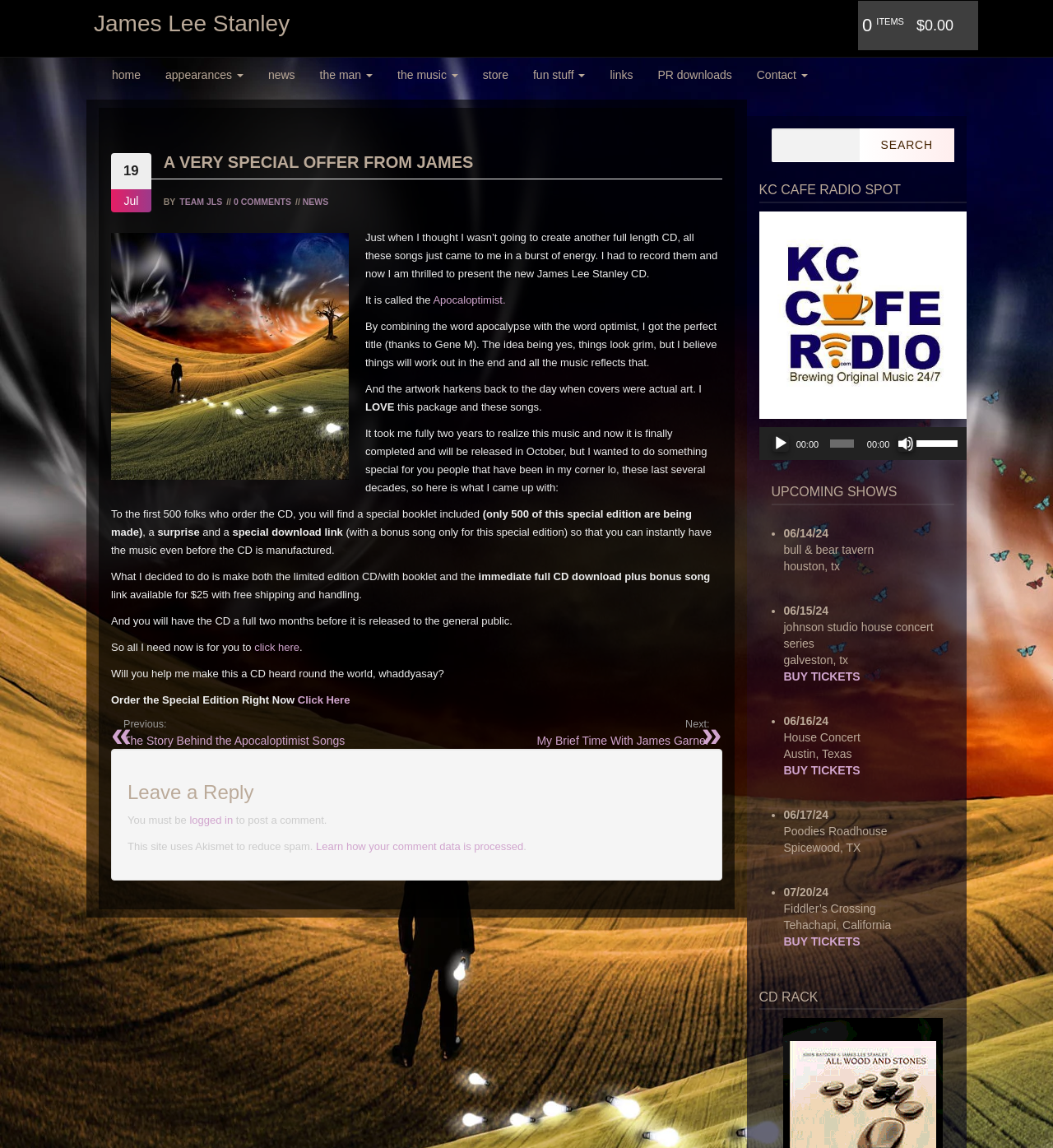Describe all visible elements and their arrangement on the webpage.

This webpage is about James Lee Stanley, a musician, and his new CD, Apocaloptimist. At the top, there is a navigation menu with links to different sections of the website, including "home", "appearances", "news", and more. Below the navigation menu, there is a header section with a title "A VERY SPECIAL OFFER FROM JAMES" and a subheading "BY TEAM JLS". 

On the left side of the page, there is an image of the CD cover, Apocaloptimist. Below the image, there is a block of text describing the inspiration behind the CD and its title. The text explains that the CD is a result of a burst of energy and creativity, and the title combines the words "apocalypse" and "optimist" to reflect the theme of the music.

The main content of the page is an offer to the first 500 people who order the CD. The offer includes a special booklet and a surprise, as well as a bonus song that can be downloaded immediately. The CD will be released in October, but those who order now will receive it two months early. There are several calls to action, including links to "click here" and "order the special edition right now".

At the bottom of the page, there are several sections, including a search bar, a section for leaving a reply or comment, and a section for upcoming shows. The upcoming shows section lists a date and location, with a link to more information. There is also an audio player section with a play button, timer, and volume controls.